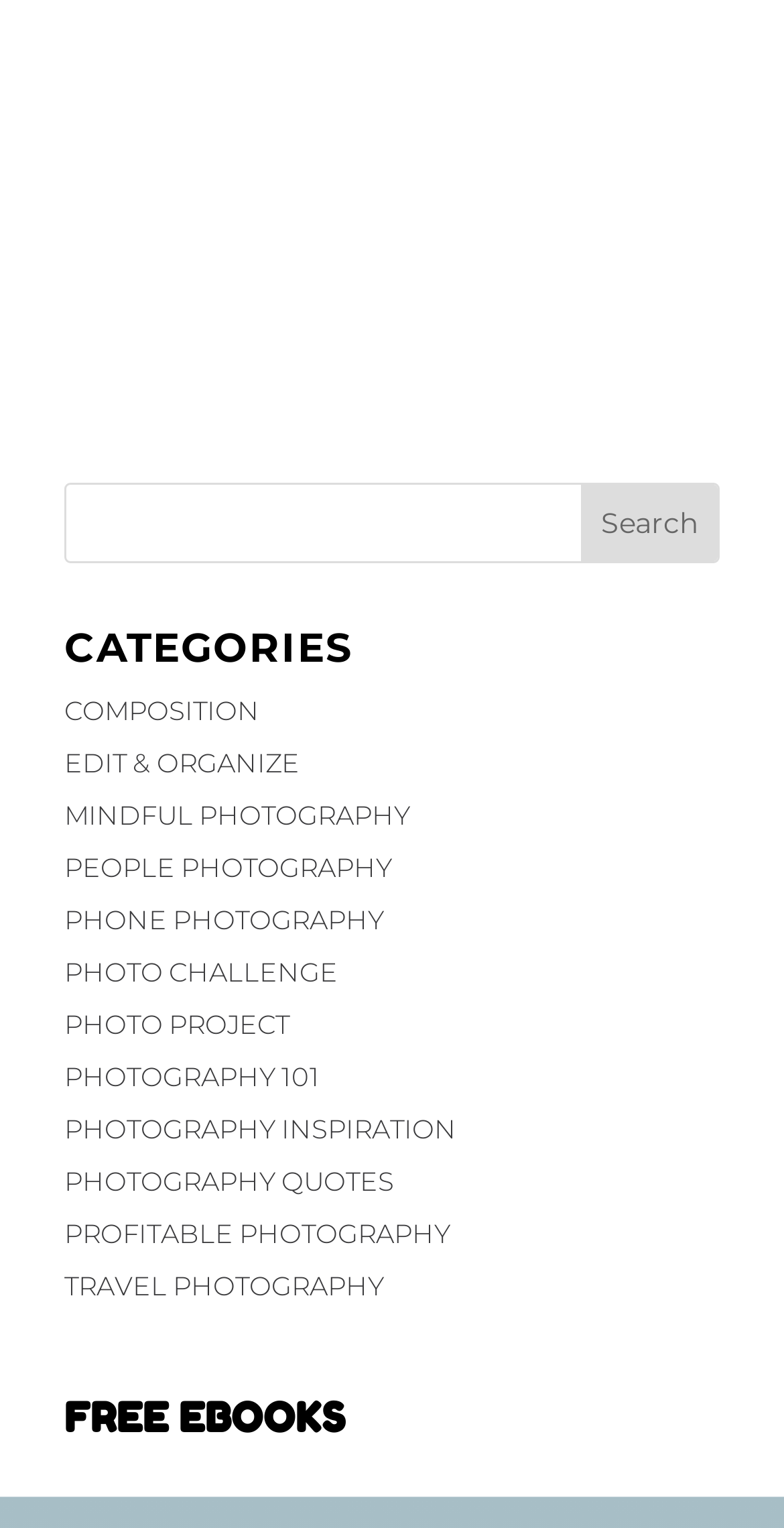Is there a search function on the webpage?
Using the visual information from the image, give a one-word or short-phrase answer.

Yes